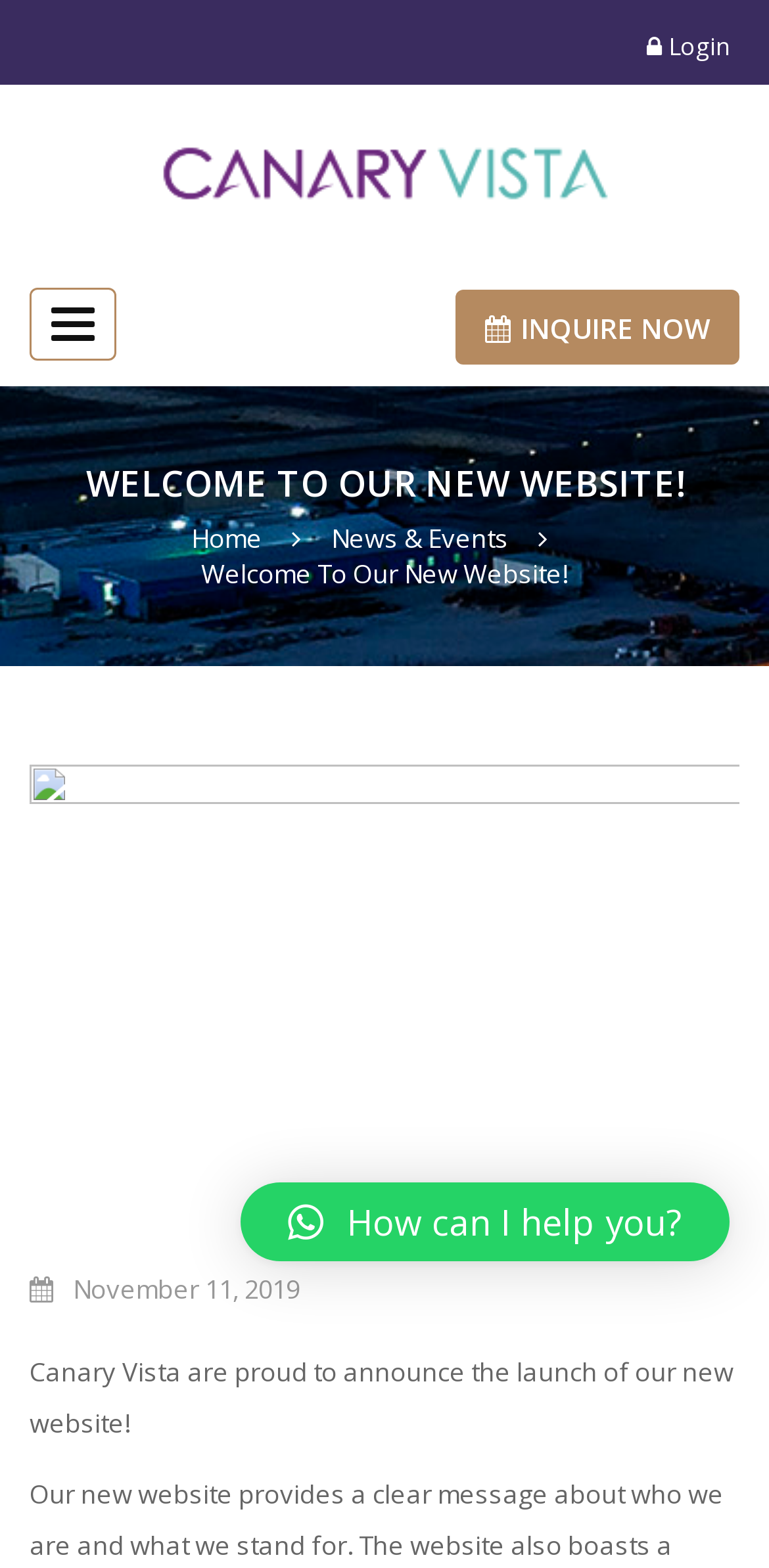Identify the bounding box coordinates of the clickable section necessary to follow the following instruction: "Click on the 'Login' link". The coordinates should be presented as four float numbers from 0 to 1, i.e., [left, top, right, bottom].

[0.815, 0.019, 0.962, 0.04]